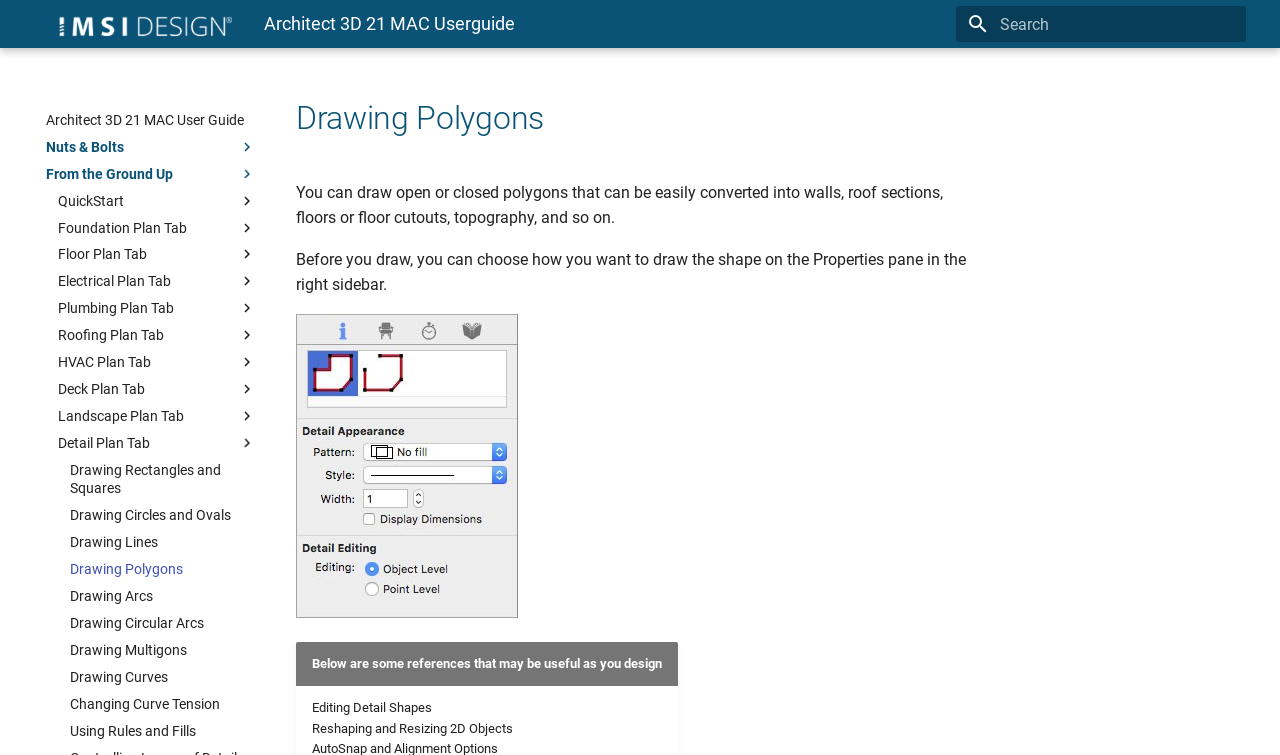Kindly determine the bounding box coordinates for the area that needs to be clicked to execute this instruction: "Clear the search field".

[0.949, 0.02, 0.963, 0.044]